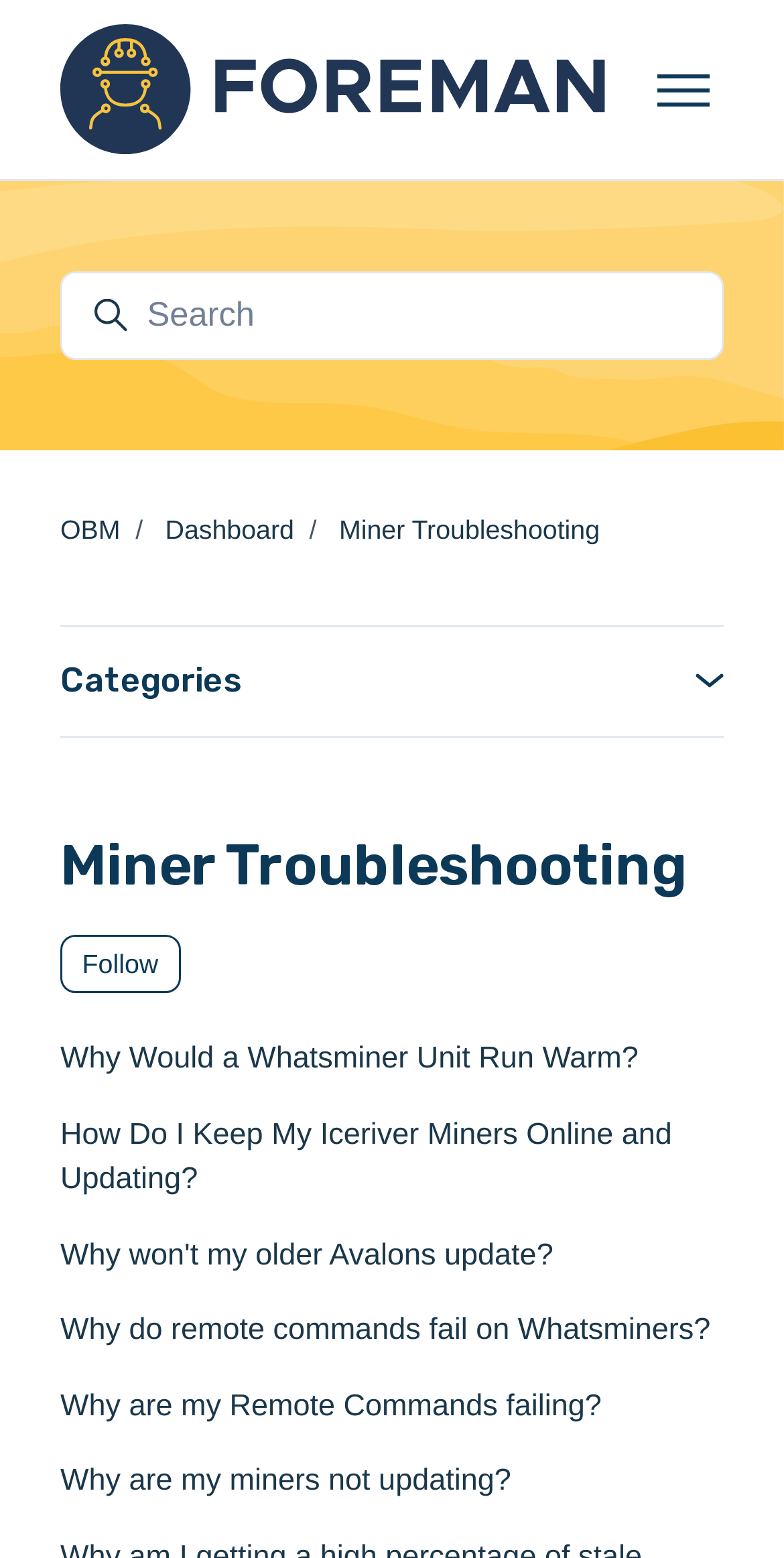Identify the bounding box for the UI element described as: "Return to top". Ensure the coordinates are four float numbers between 0 and 1, formatted as [left, top, right, bottom].

[0.038, 0.78, 0.153, 0.837]